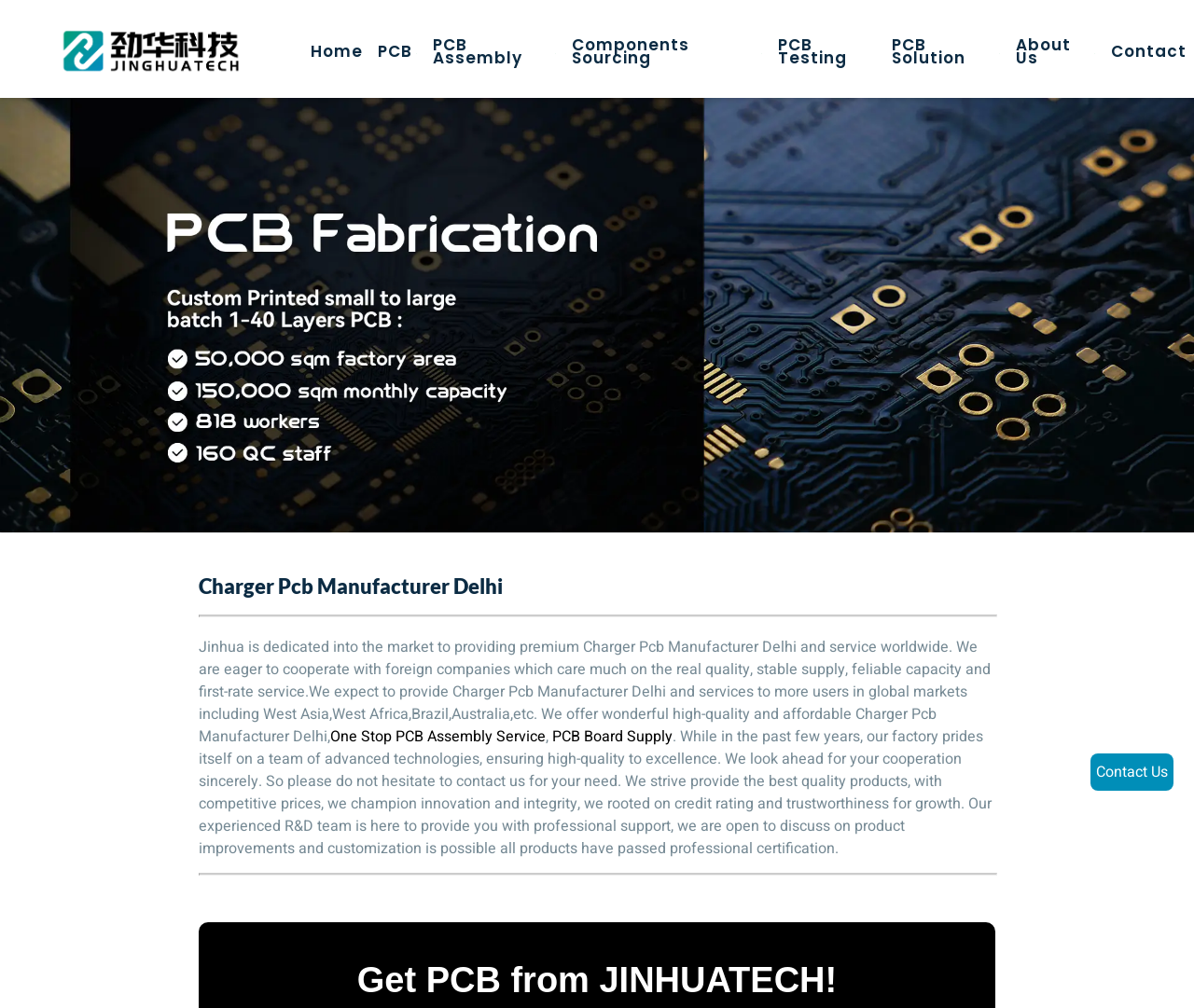What is the location of the 'Contact' link?
Answer the question with a single word or phrase, referring to the image.

Top right corner